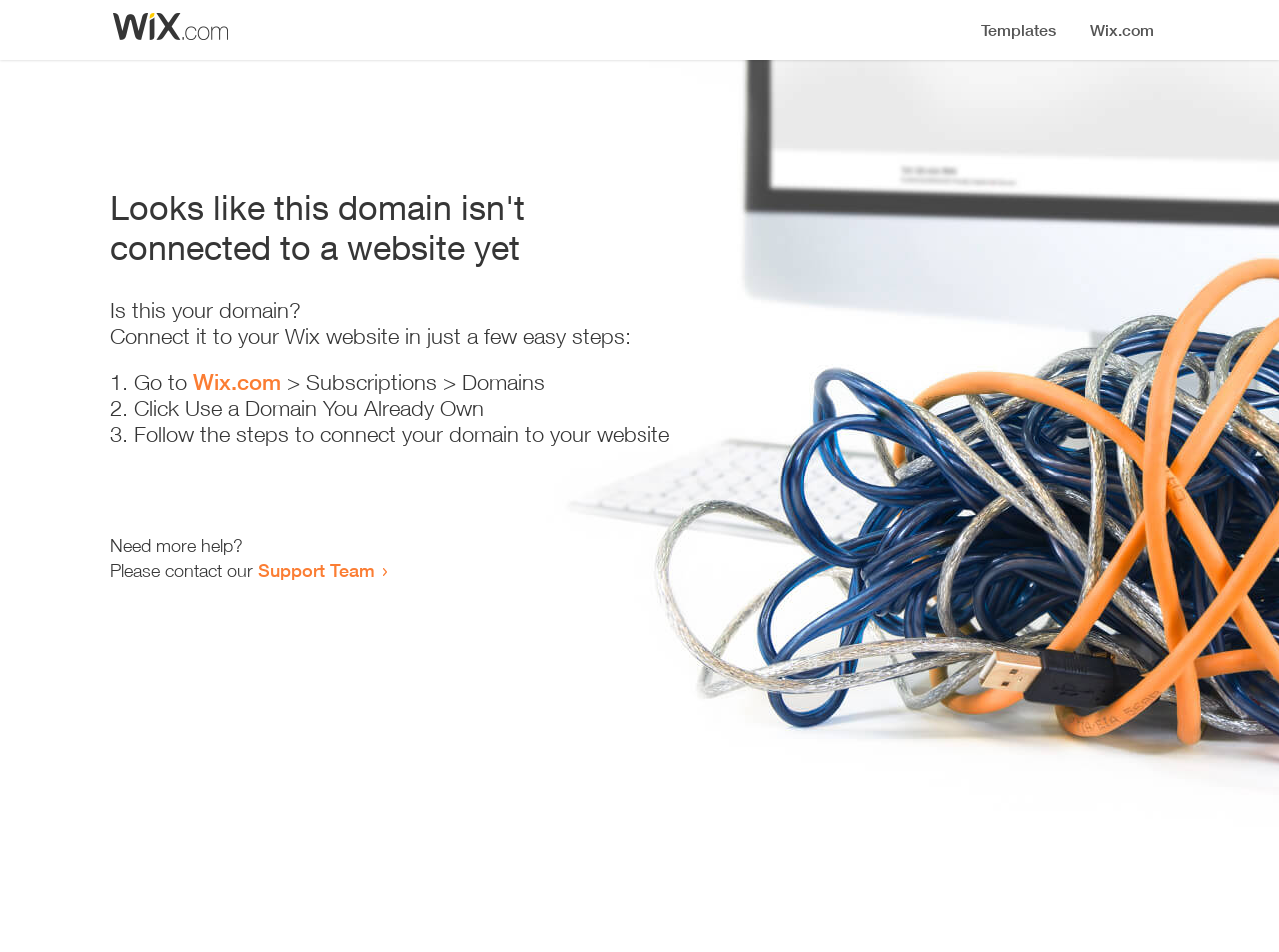Analyze the image and answer the question with as much detail as possible: 
What is the purpose of this webpage?

The webpage appears to be guiding the user to connect their domain to a Wix website, providing a series of steps to achieve this goal.